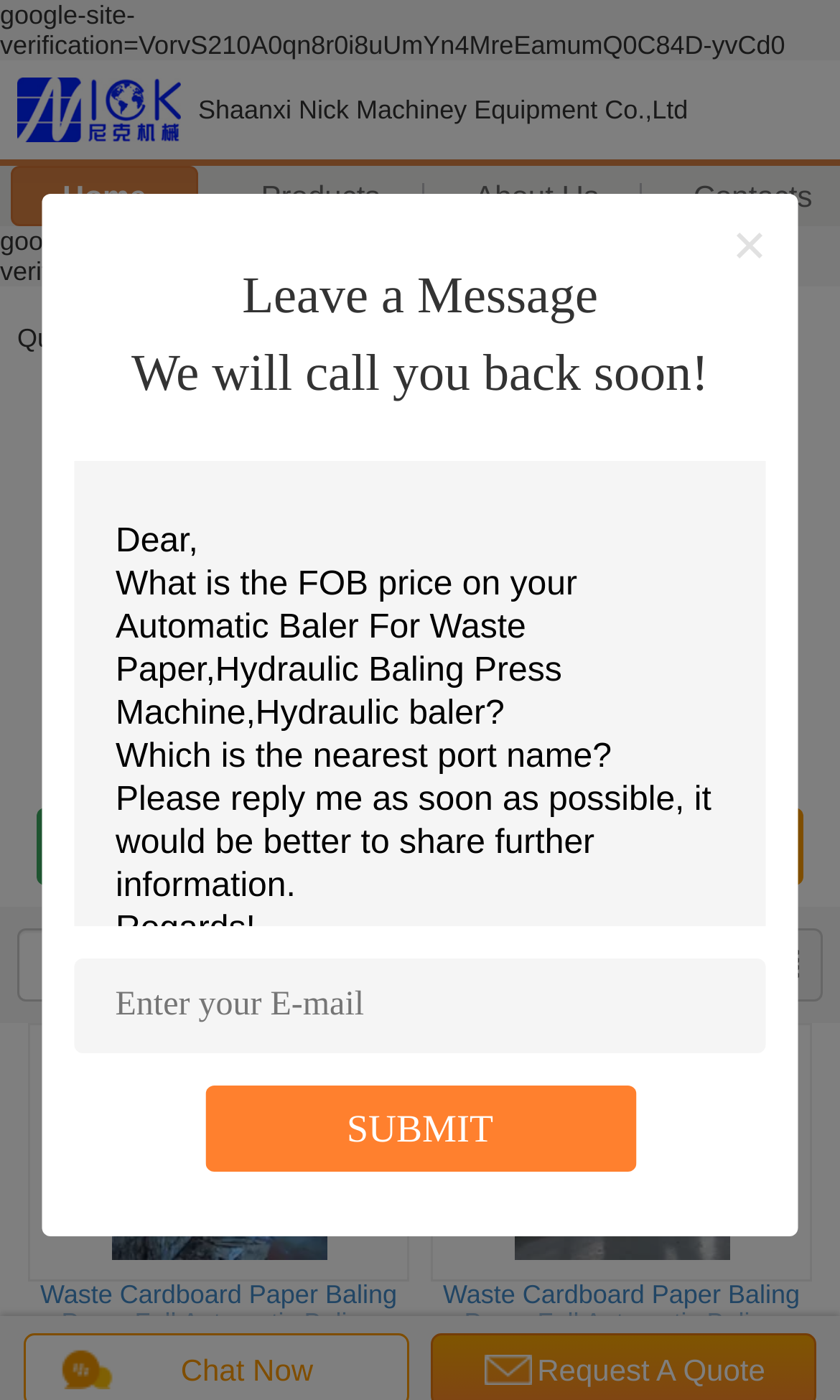Using the webpage screenshot, find the UI element described by Home. Provide the bounding box coordinates in the format (top-left x, top-left y, bottom-right x, bottom-right y), ensuring all values are floating point numbers between 0 and 1.

[0.012, 0.118, 0.236, 0.162]